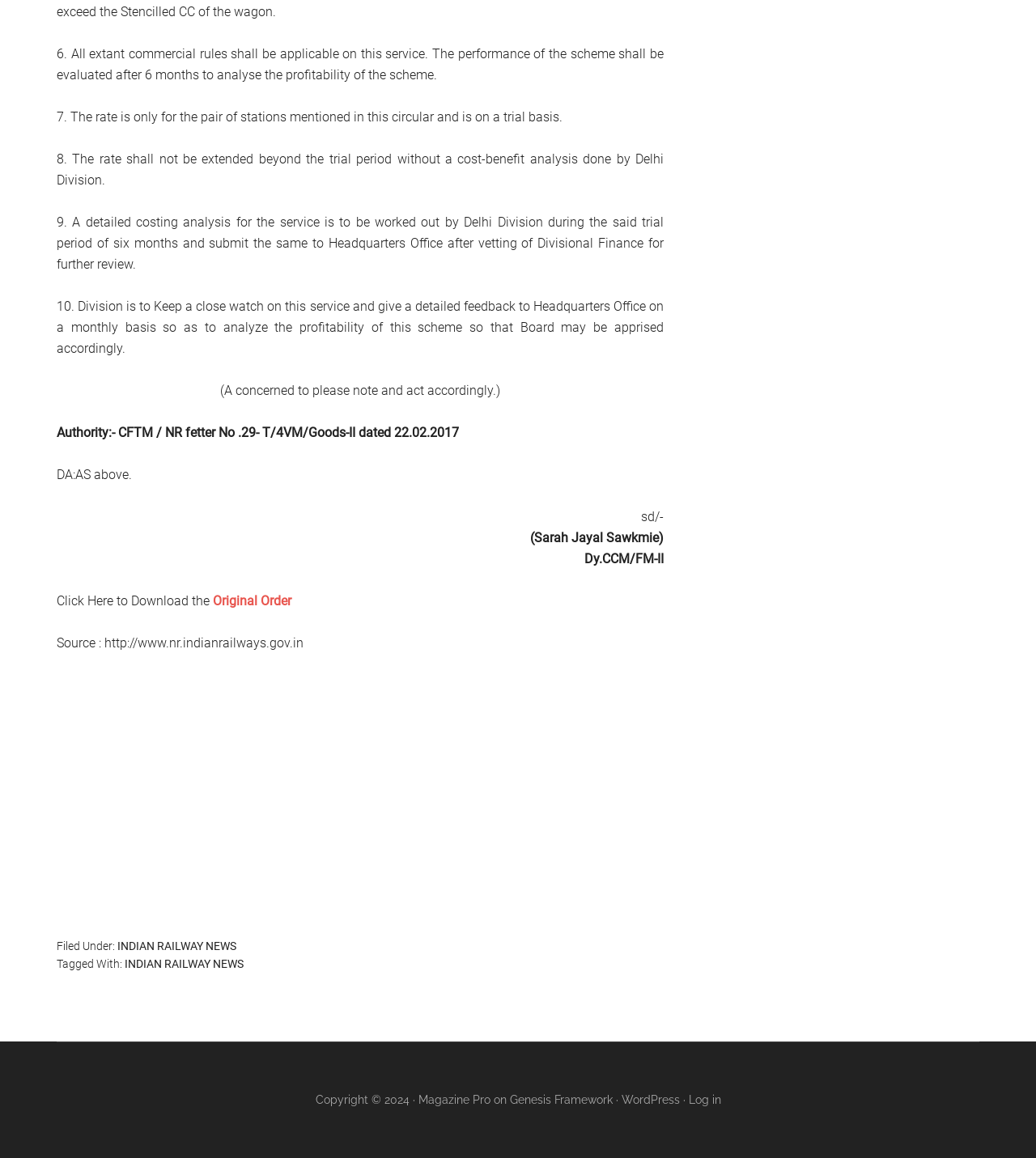Find and specify the bounding box coordinates that correspond to the clickable region for the instruction: "Click the link to log in".

[0.664, 0.944, 0.696, 0.955]